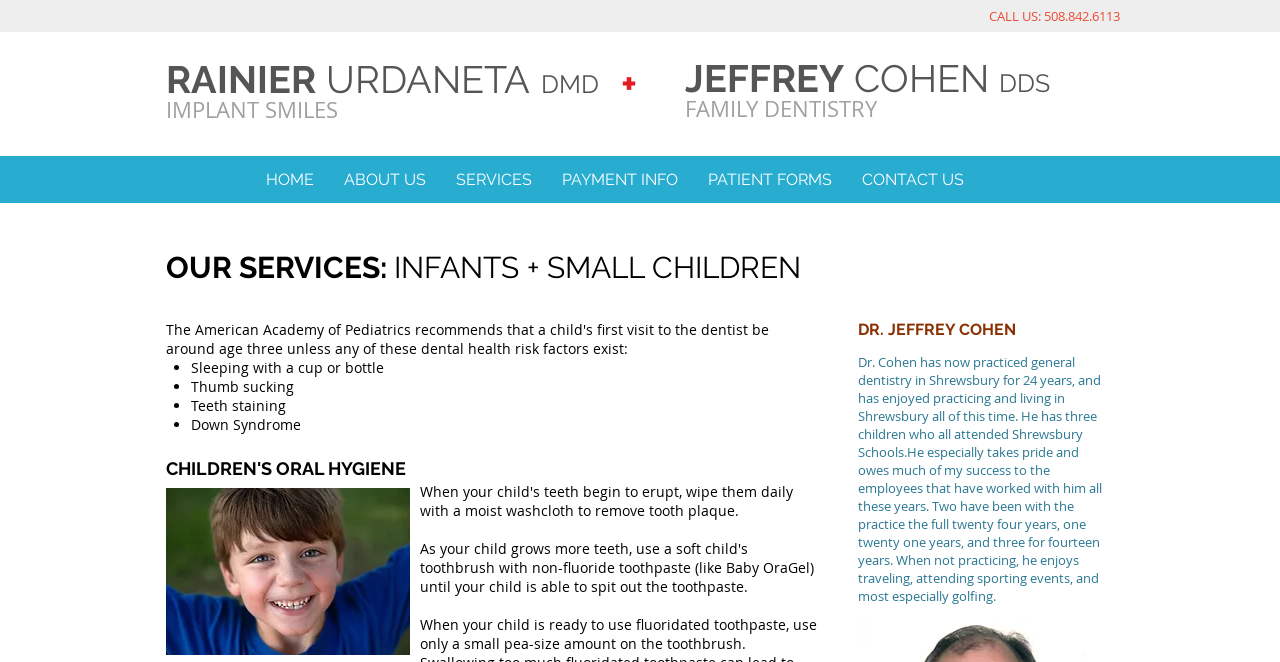Based on what you see in the screenshot, provide a thorough answer to this question: What services are provided for infants and small children?

I found the services by looking at the list markers and static text elements under the heading 'OUR SERVICES: INFANTS + SMALL CHILDREN'. The list includes 'Sleeping with a cup or bottle', 'Thumb sucking', 'Teeth staining', and 'Down Syndrome'.